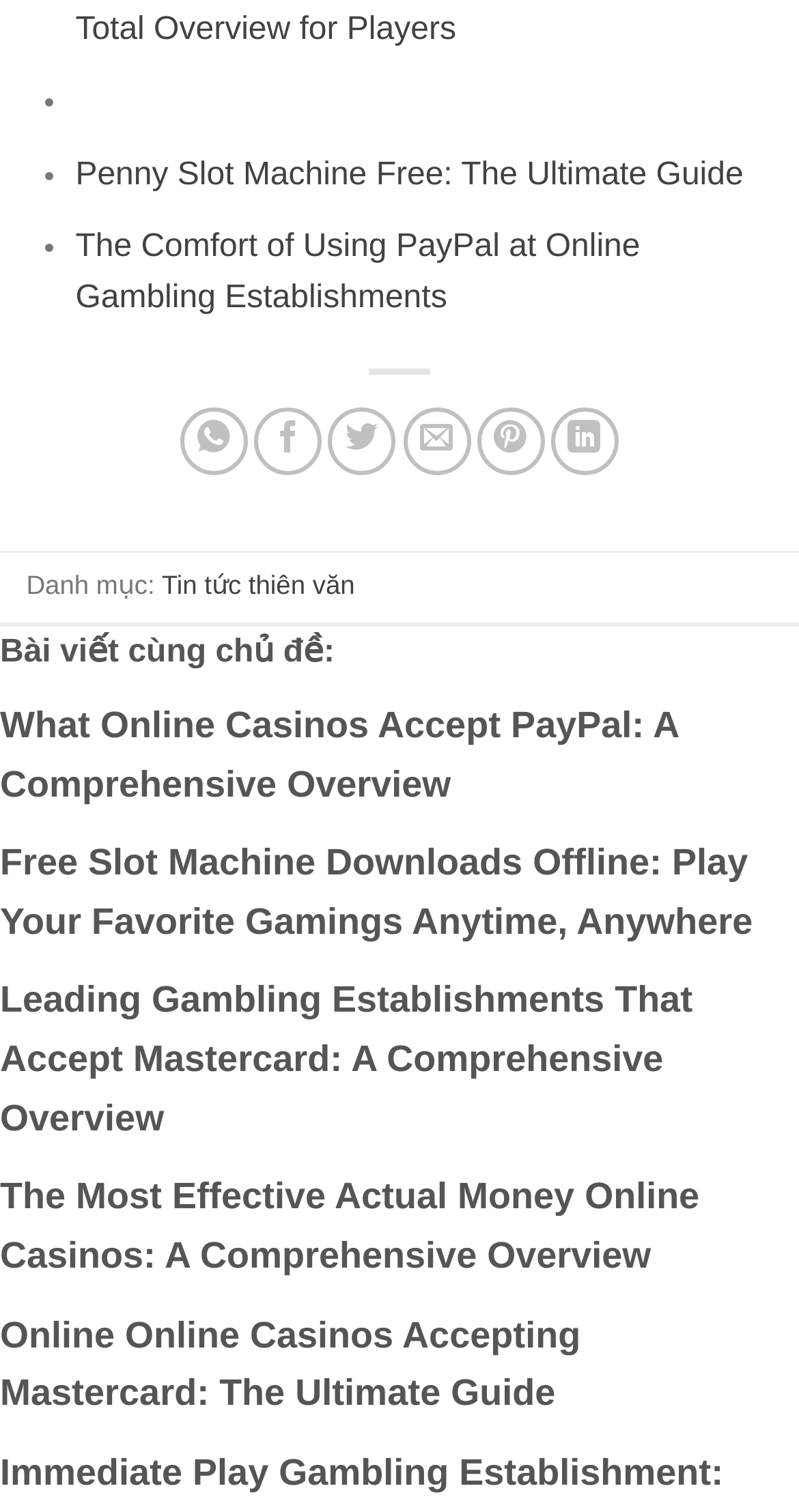Please identify the bounding box coordinates of the element's region that should be clicked to execute the following instruction: "Read the article about What Online Casinos Accept PayPal". The bounding box coordinates must be four float numbers between 0 and 1, i.e., [left, top, right, bottom].

[0.0, 0.461, 1.0, 0.539]